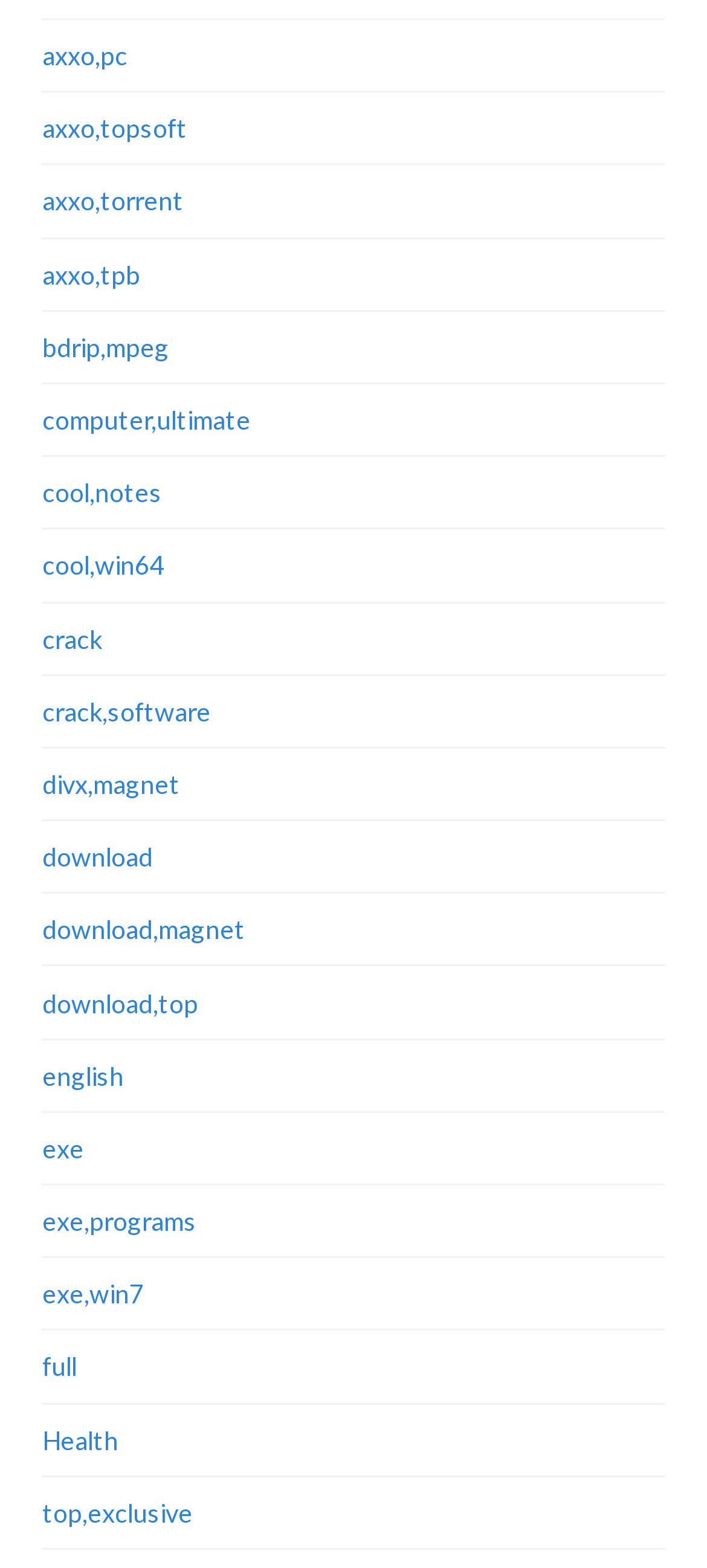Identify the bounding box coordinates of the part that should be clicked to carry out this instruction: "go to health page".

[0.06, 0.906, 0.168, 0.93]